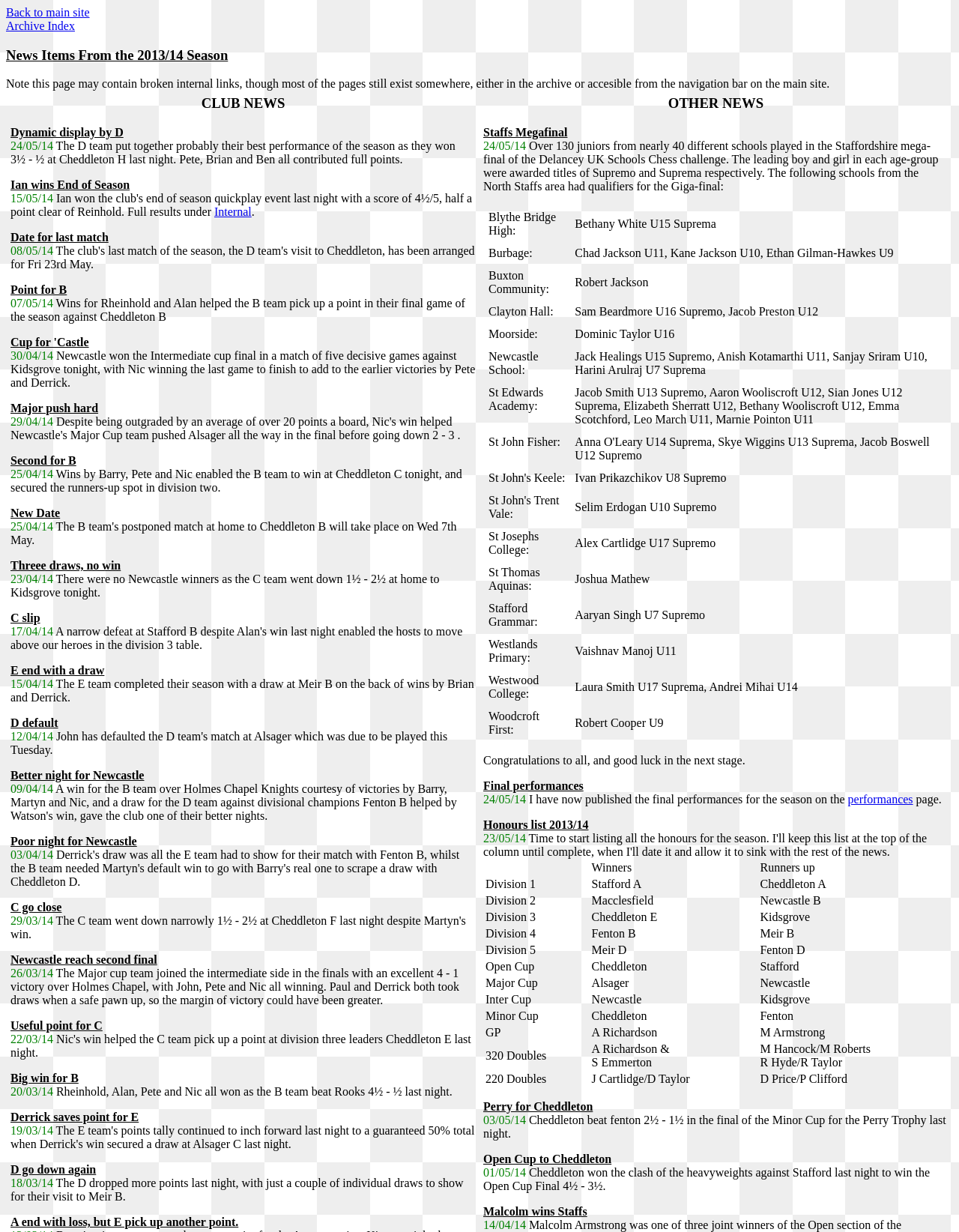Determine the bounding box of the UI element mentioned here: "Back to main site". The coordinates must be in the format [left, top, right, bottom] with values ranging from 0 to 1.

[0.006, 0.005, 0.093, 0.015]